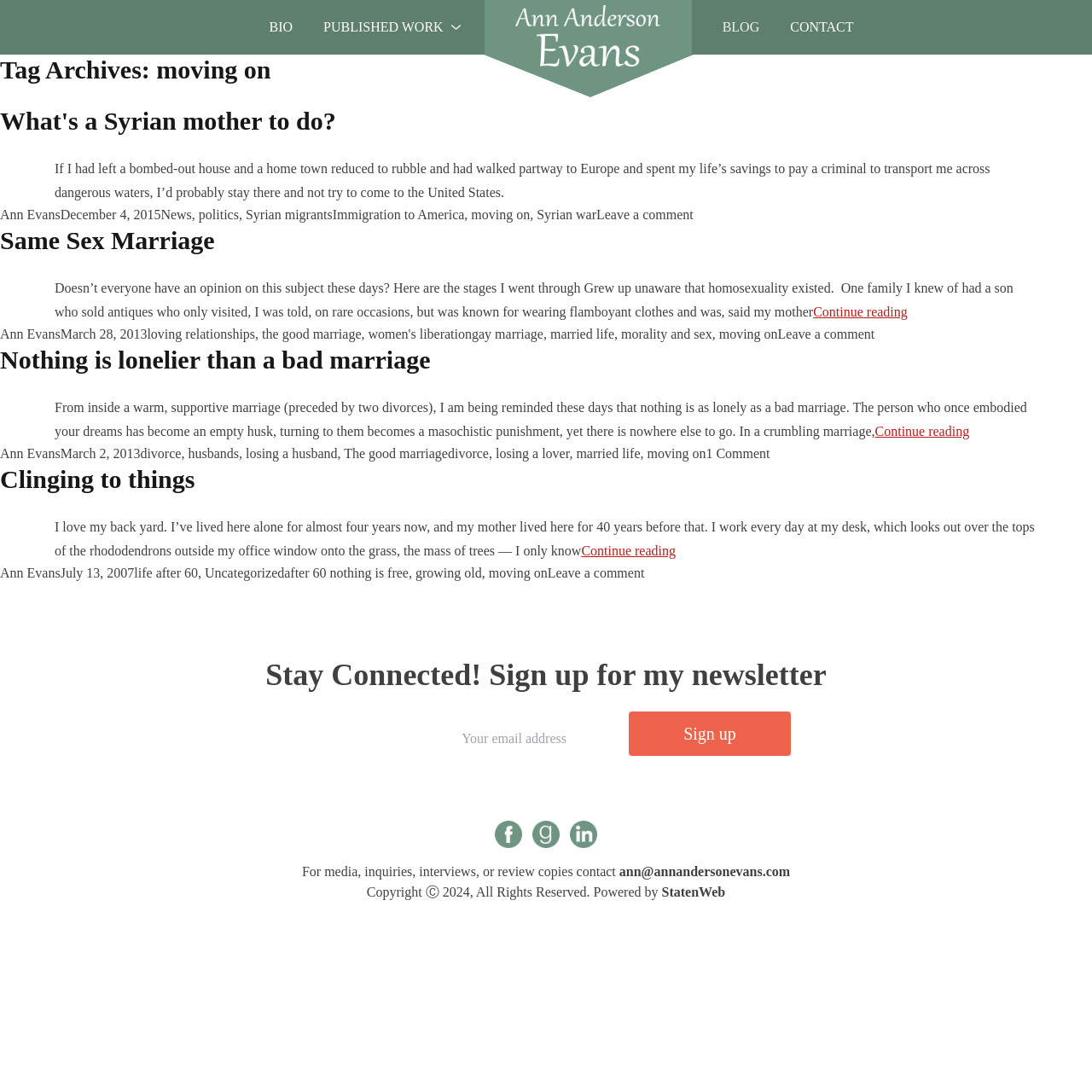Determine the bounding box coordinates of the clickable region to follow the instruction: "read What's a Syrian mother to do? article".

[0.0, 0.097, 1.0, 0.206]